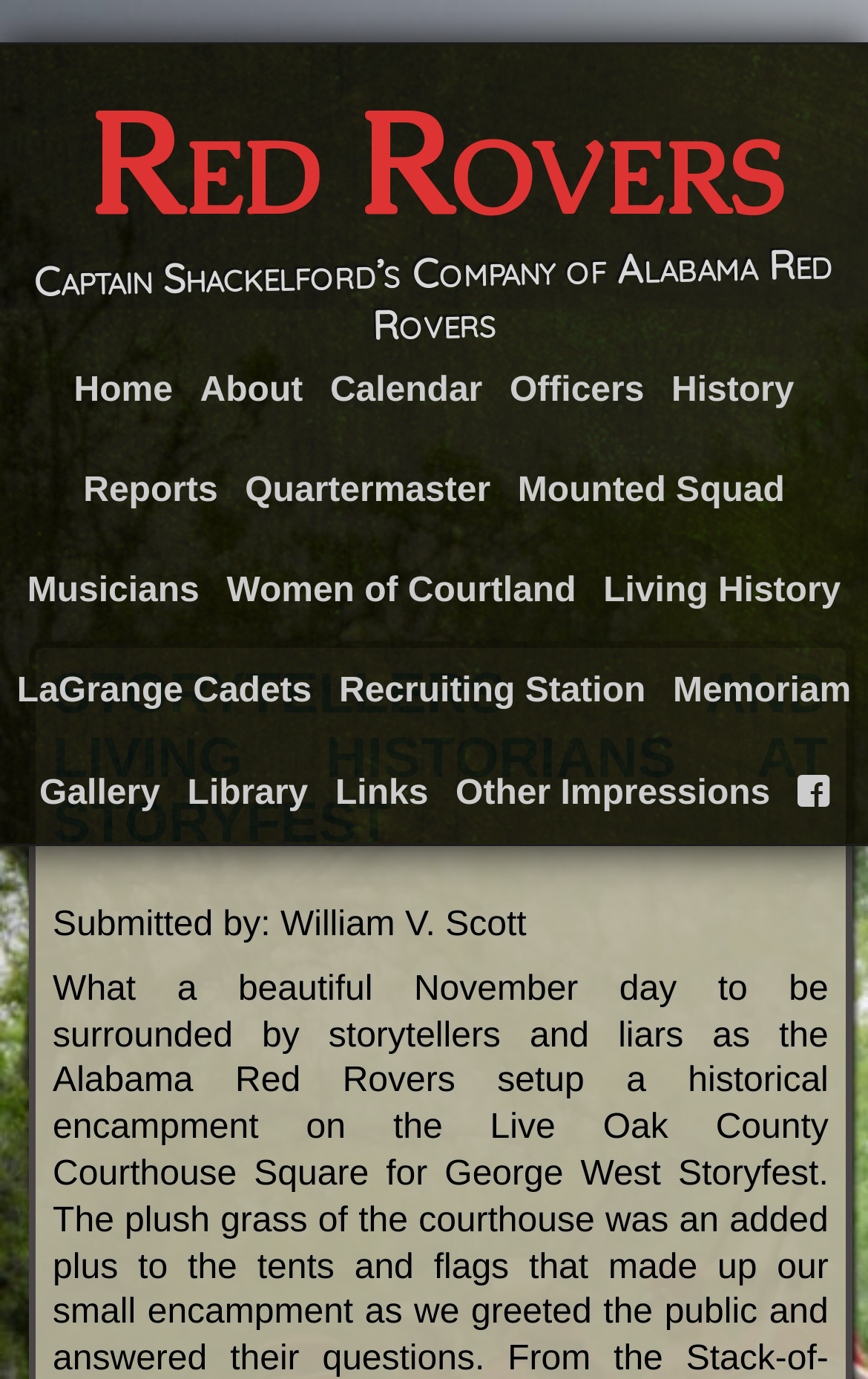Determine the bounding box coordinates of the section to be clicked to follow the instruction: "Click on the 'Home' link". The coordinates should be given as four float numbers between 0 and 1, formatted as [left, top, right, bottom].

[0.085, 0.269, 0.199, 0.296]